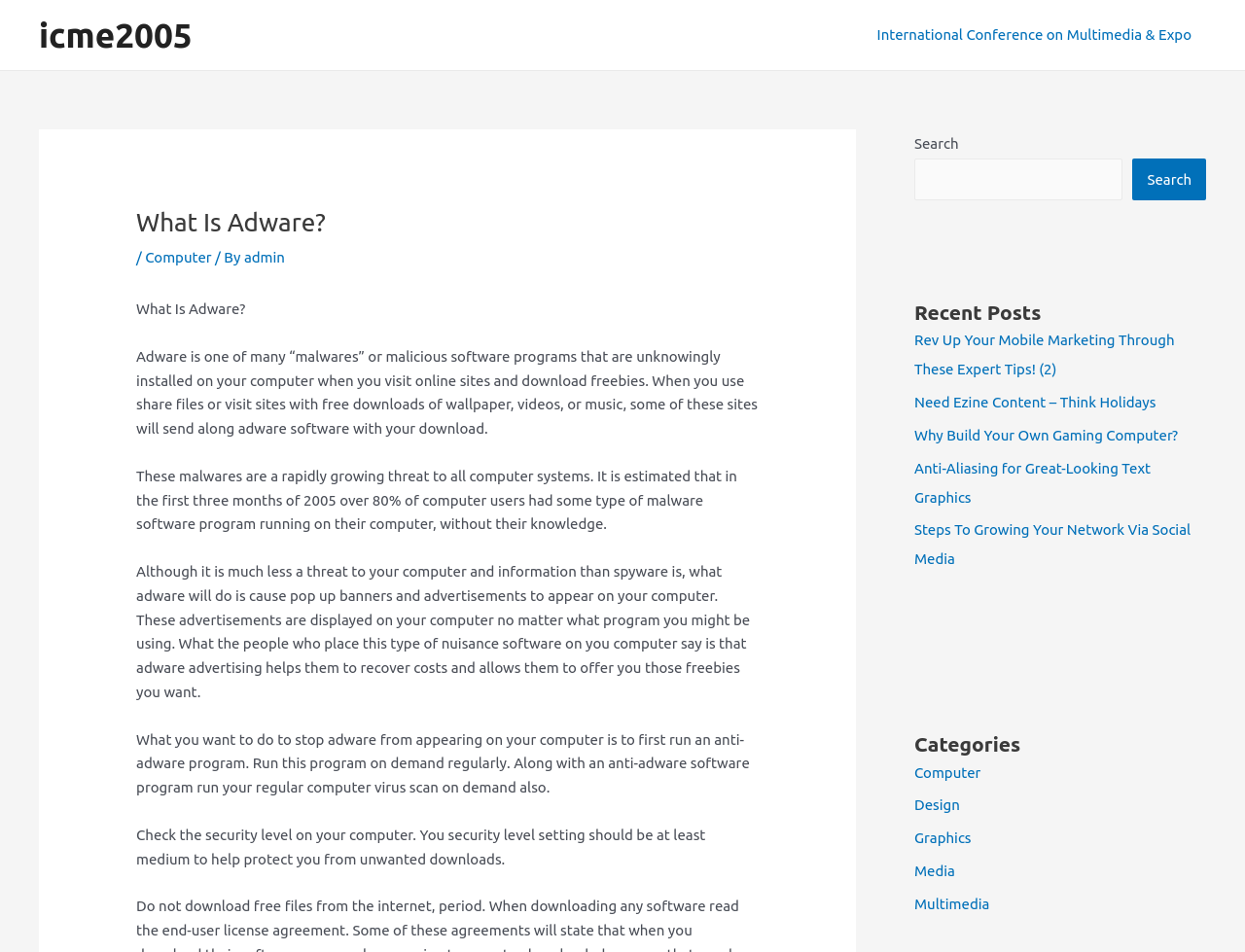Determine the bounding box coordinates for the UI element with the following description: "parent_node: Search name="s"". The coordinates should be four float numbers between 0 and 1, represented as [left, top, right, bottom].

[0.734, 0.166, 0.902, 0.21]